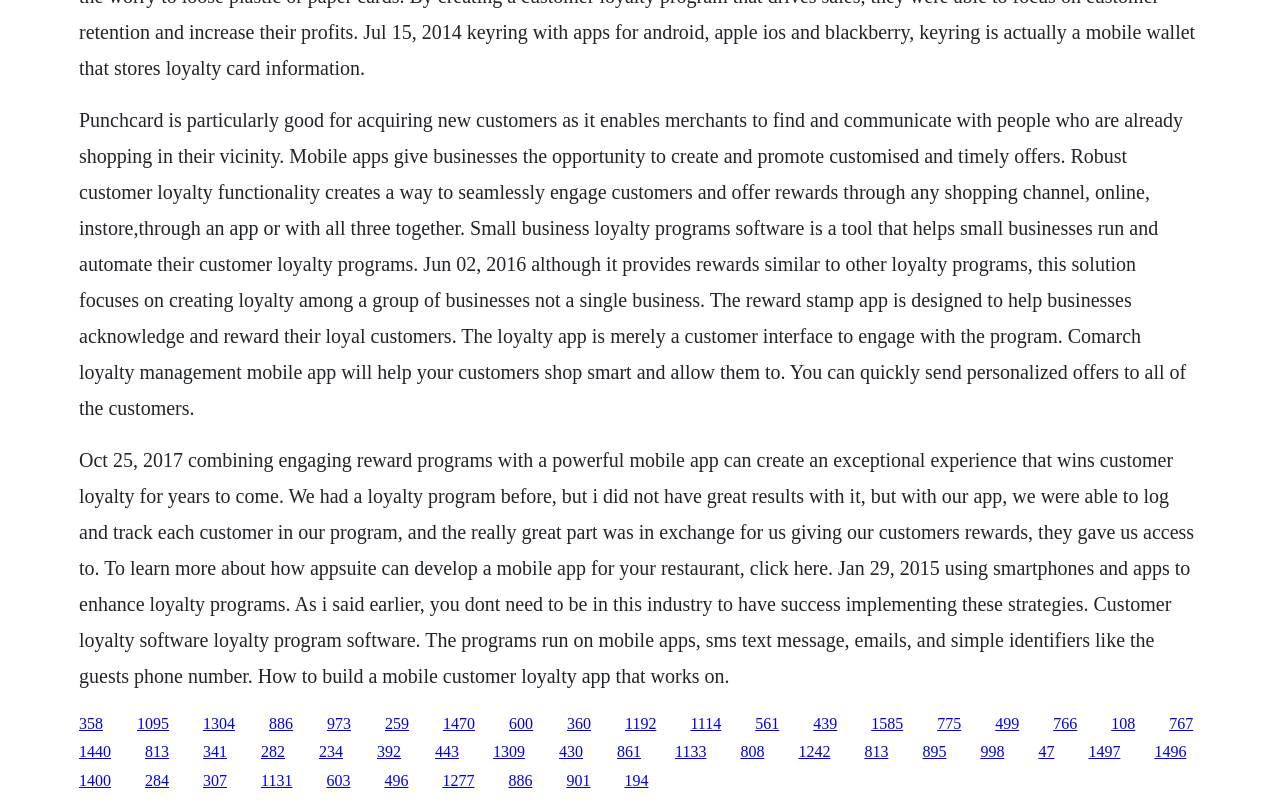Find and specify the bounding box coordinates that correspond to the clickable region for the instruction: "Click the link to learn more about how appsuite can develop a mobile app for your restaurant".

[0.062, 0.889, 0.08, 0.91]